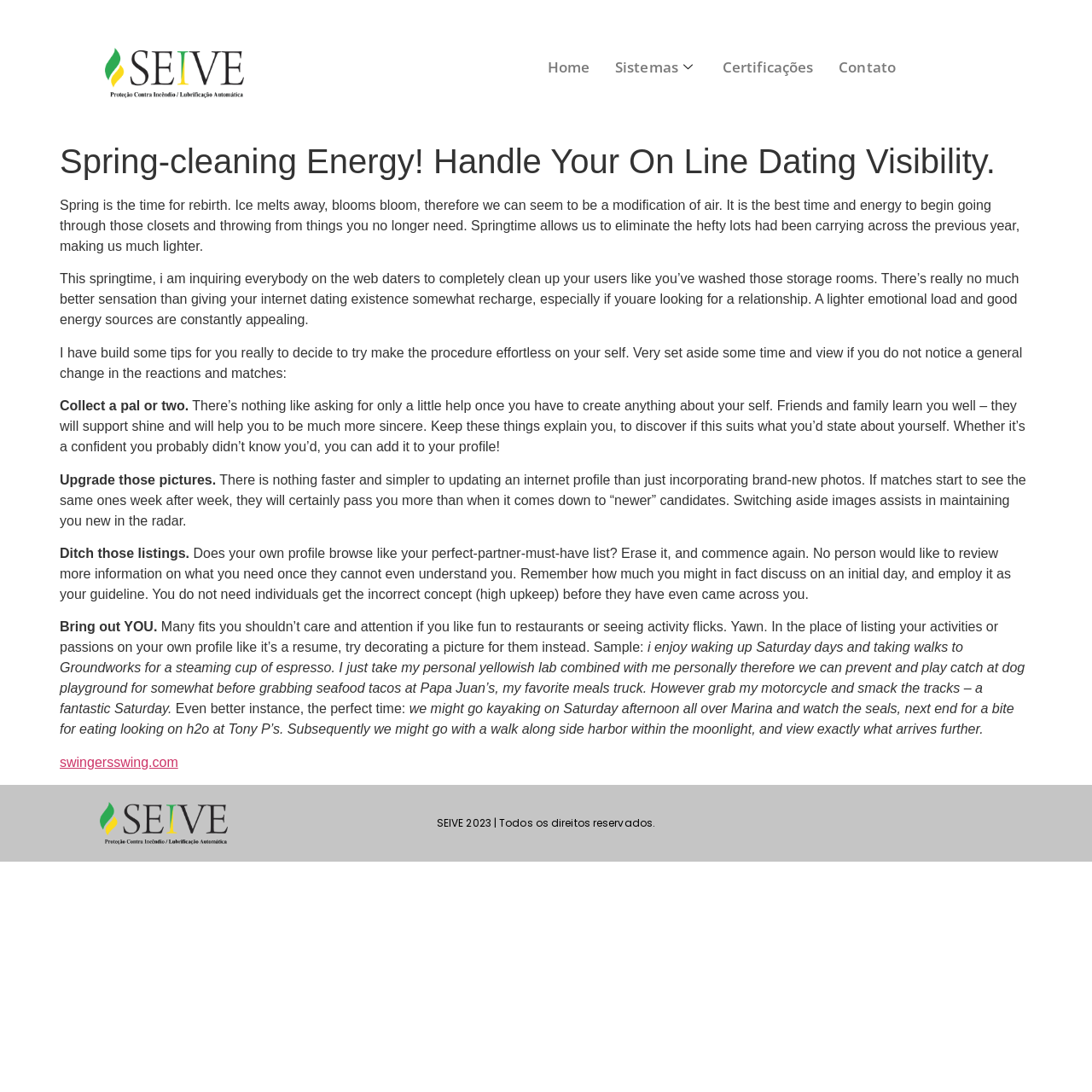What is the recommended approach to writing an online dating profile?
Please respond to the question with a detailed and informative answer.

The webpage suggests that instead of listing activities or interests, one should try to decorate a picture with their words, providing a more vivid and engaging description of themselves and their life.